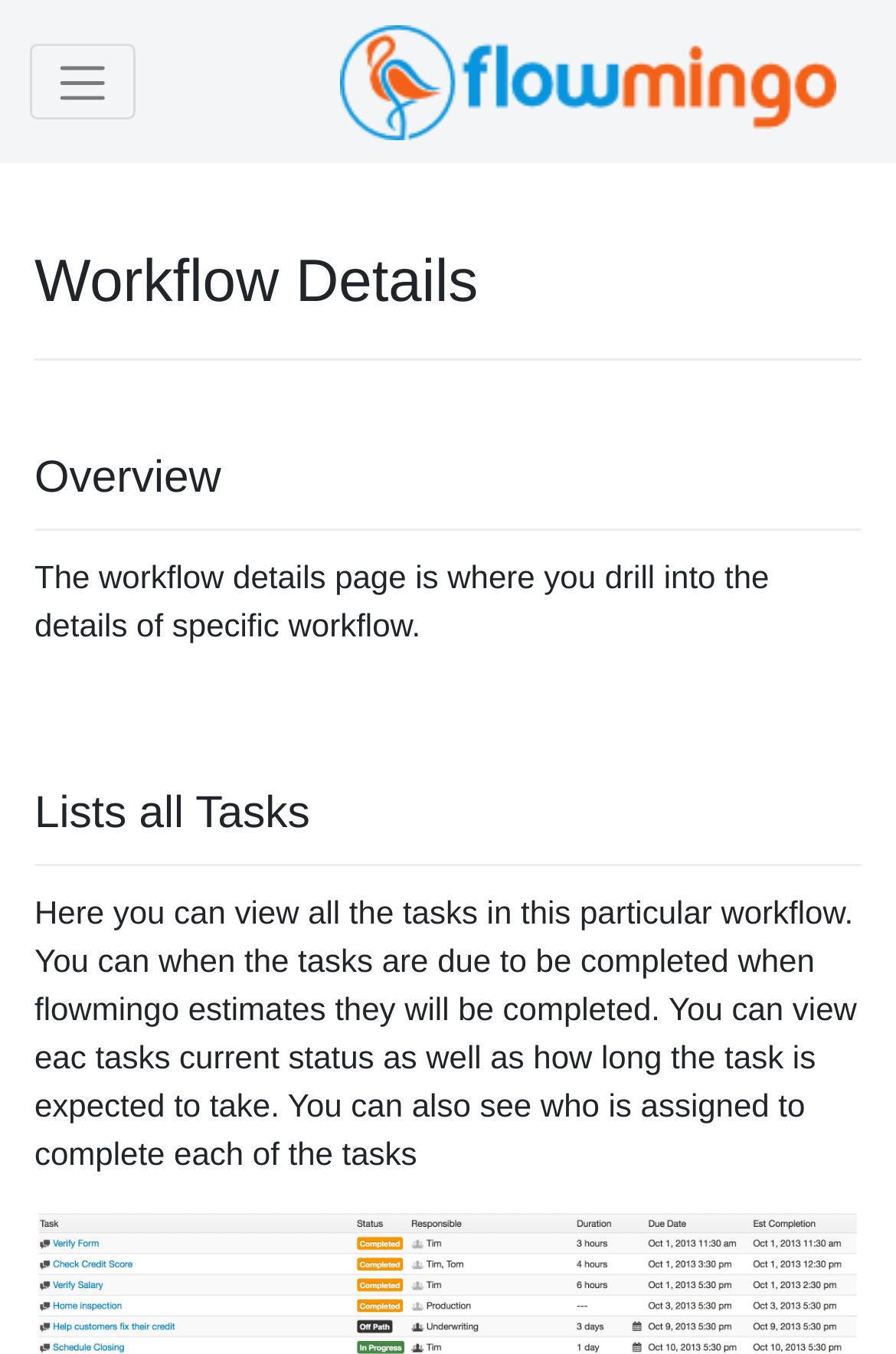Provide a thorough description of the webpage you see.

The webpage is focused on workflow and business management processes, with a prominent logo of "flowmingo-small2" located at the top center of the page. Below the logo, there is a button on the left side, which is not labeled. 

The main content of the page is divided into sections, with headings that provide an overview of the workflow details. The first heading, "Workflow Details", is located at the top left of the page, followed by a brief description of the page's purpose. 

Below this introduction, there is a section headed by "Overview", which provides more information about the workflow details page. This section is positioned at the top center of the page and takes up about a quarter of the page's height.

Further down, there is another section headed by "Lists all Tasks", which is located at the middle left of the page. This section is more detailed, listing all the tasks in the workflow, including their due dates, estimated completion times, current status, and assigned personnel. This section takes up about half of the page's height.